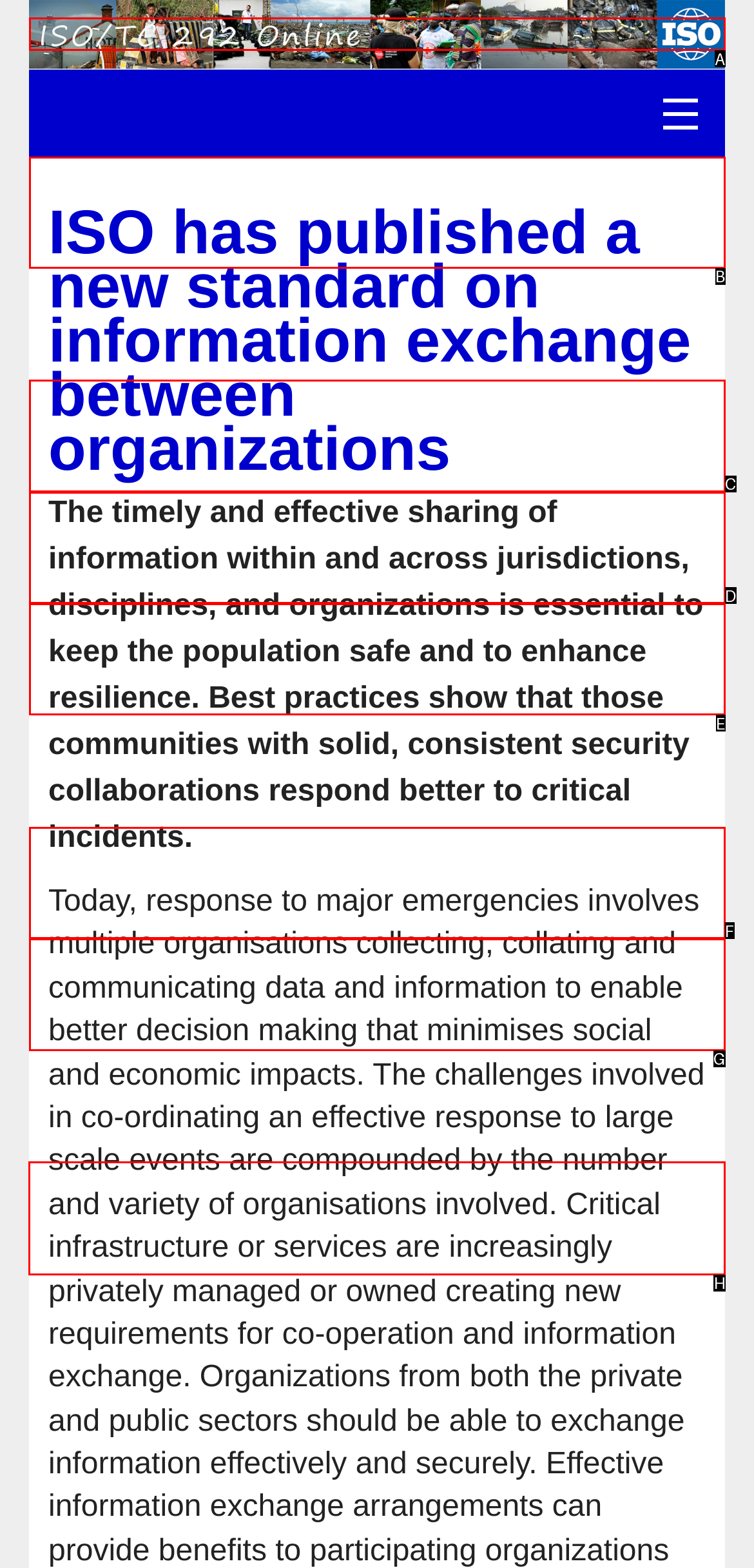Select the right option to accomplish this task: Contact ISO TC 292. Reply with the letter corresponding to the correct UI element.

H